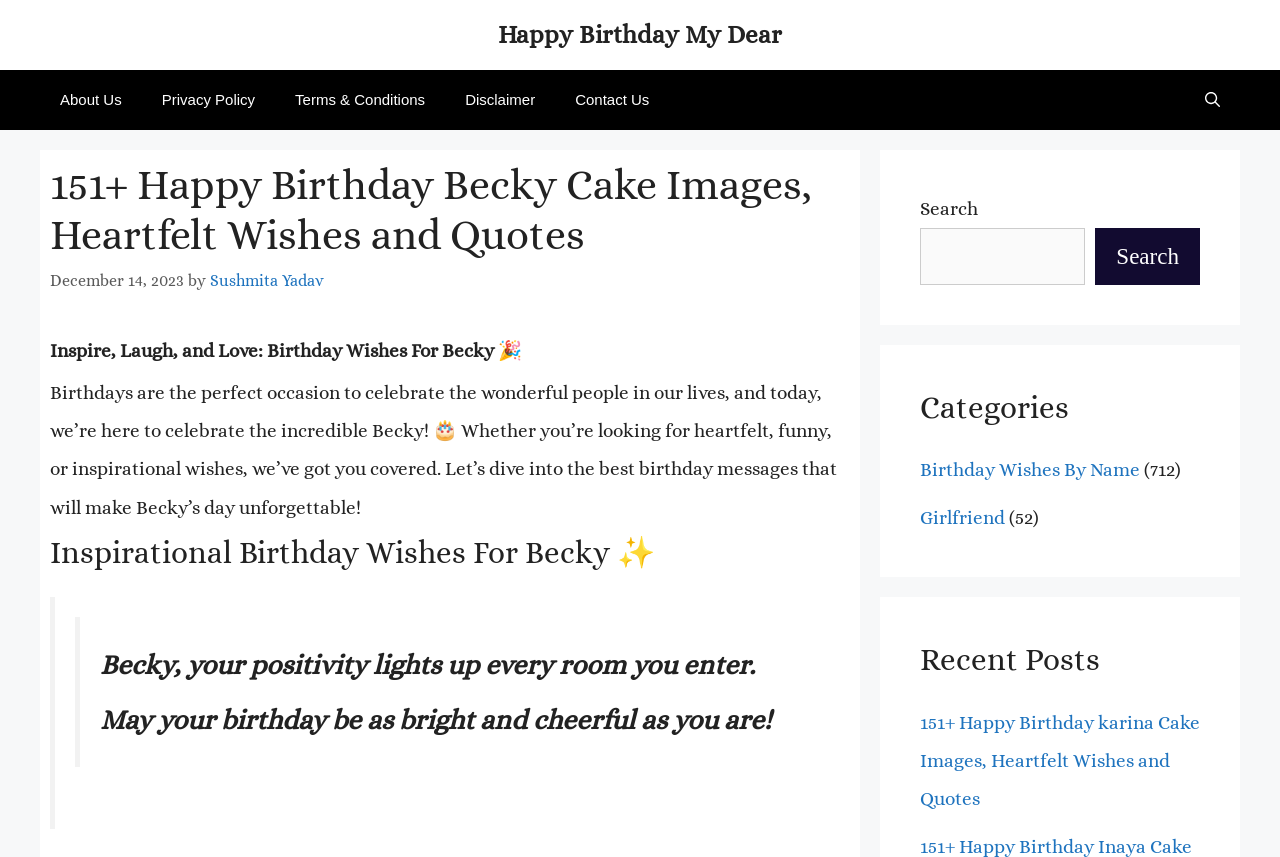Please determine the bounding box coordinates for the element that should be clicked to follow these instructions: "Search for birthday wishes".

[0.719, 0.267, 0.848, 0.333]